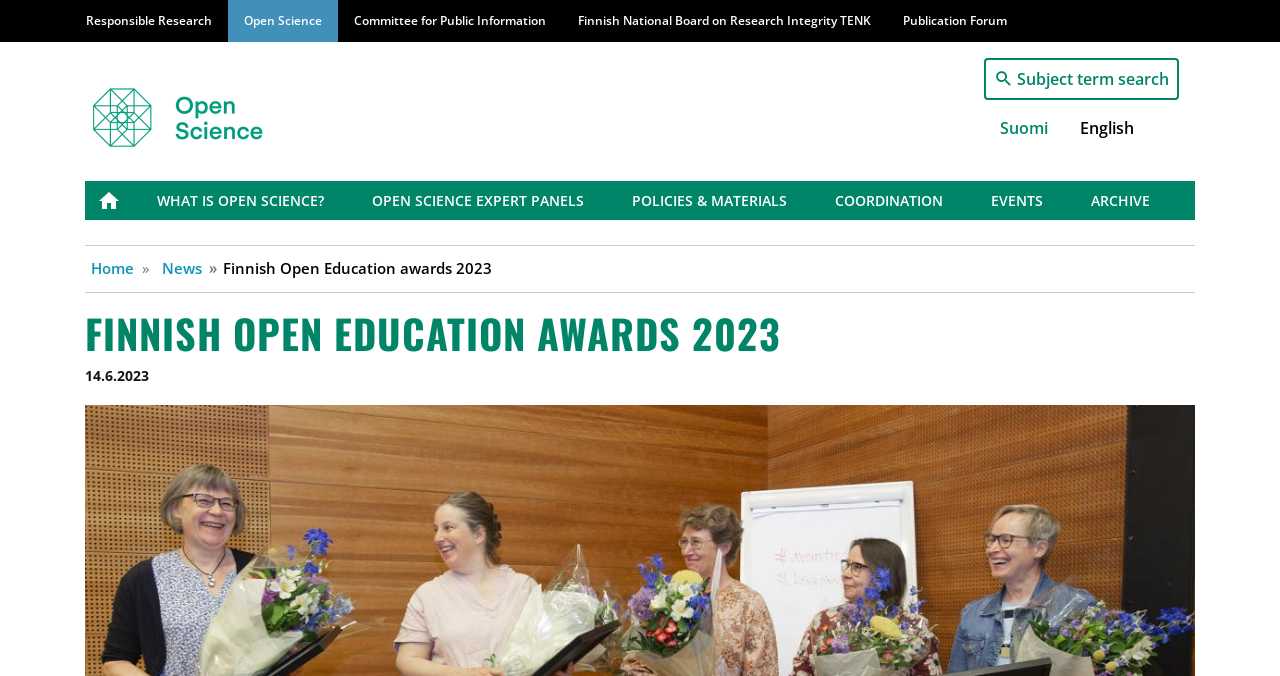Specify the bounding box coordinates of the area to click in order to execute this command: 'view news'. The coordinates should consist of four float numbers ranging from 0 to 1, and should be formatted as [left, top, right, bottom].

[0.122, 0.382, 0.158, 0.411]